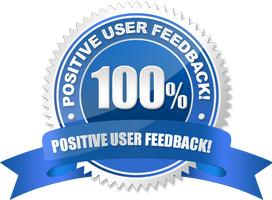Respond concisely with one word or phrase to the following query:
What is the theme of the ribbon banner?

Positive feedback